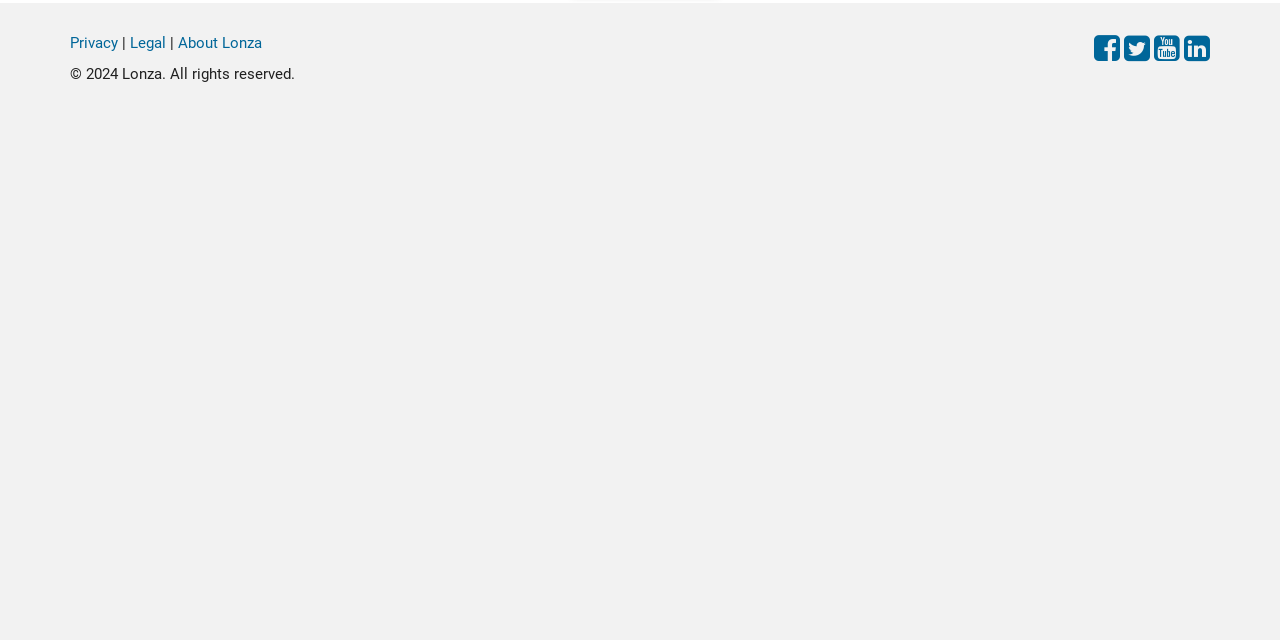Provide the bounding box coordinates for the UI element that is described as: "max".

None